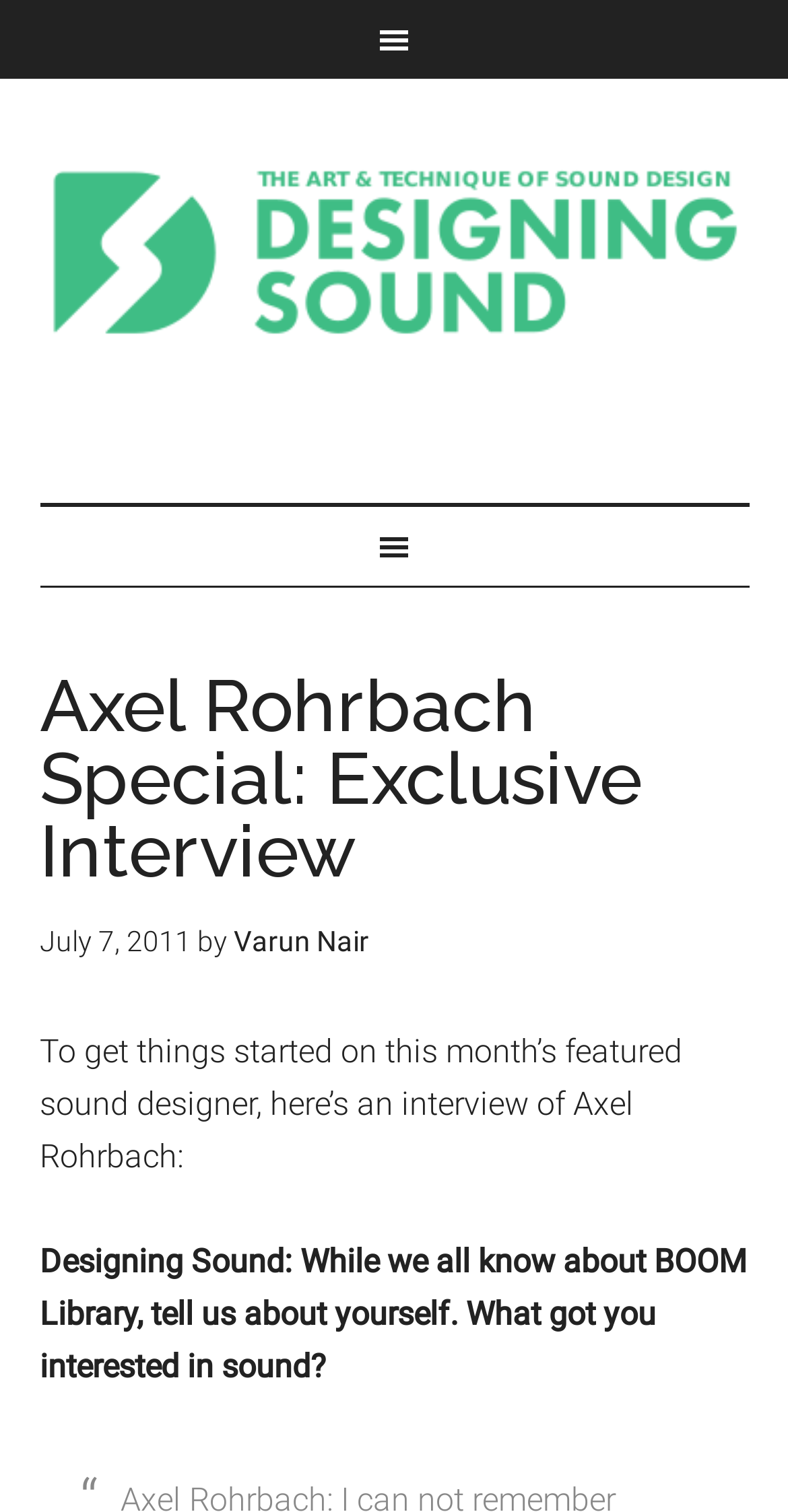What is the main title displayed on this webpage?

Axel Rohrbach Special: Exclusive Interview